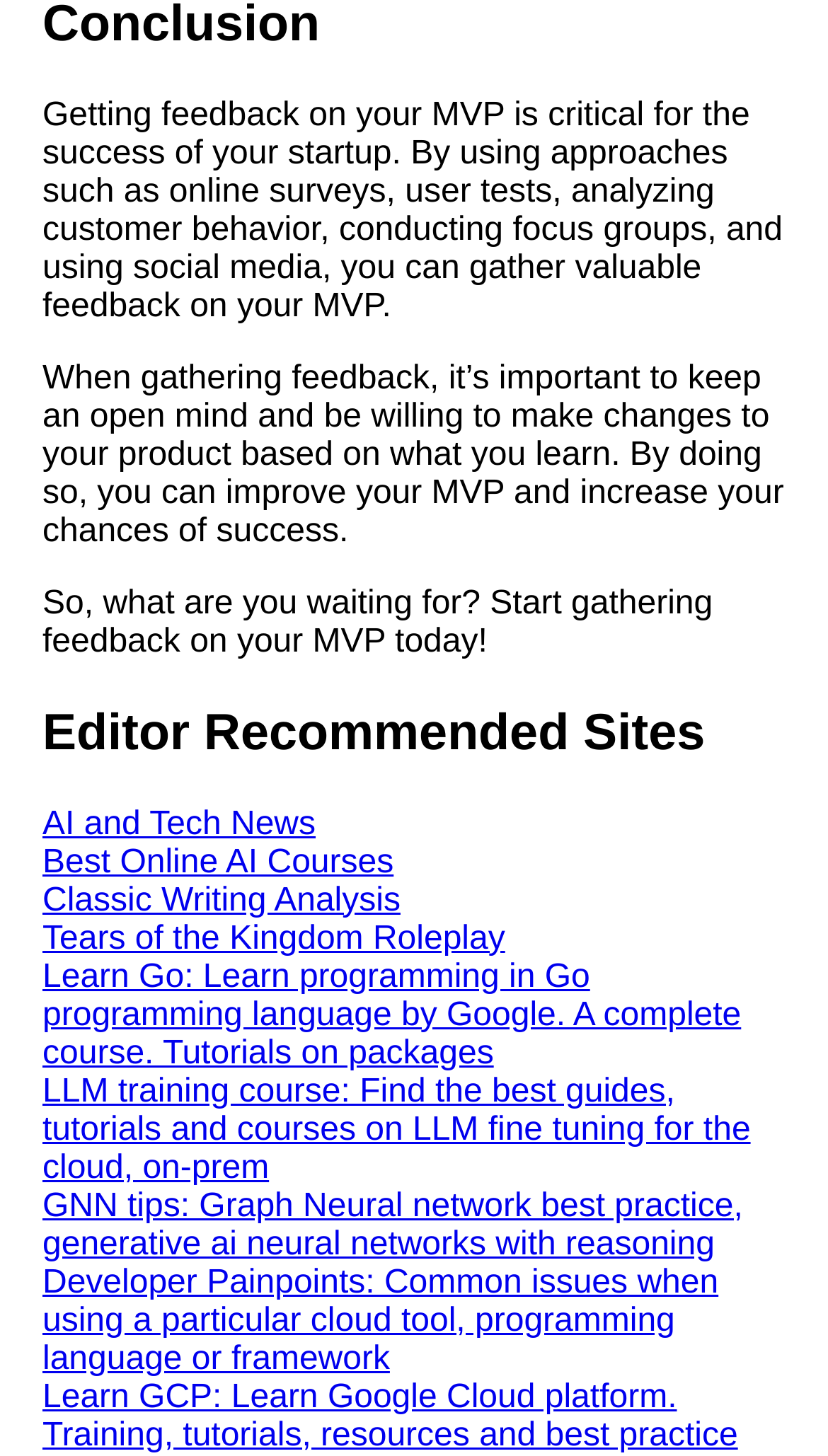Please specify the bounding box coordinates of the clickable region to carry out the following instruction: "Click on Google Mp3 Search". The coordinates should be four float numbers between 0 and 1, in the format [left, top, right, bottom].

[0.038, 0.001, 0.615, 0.051]